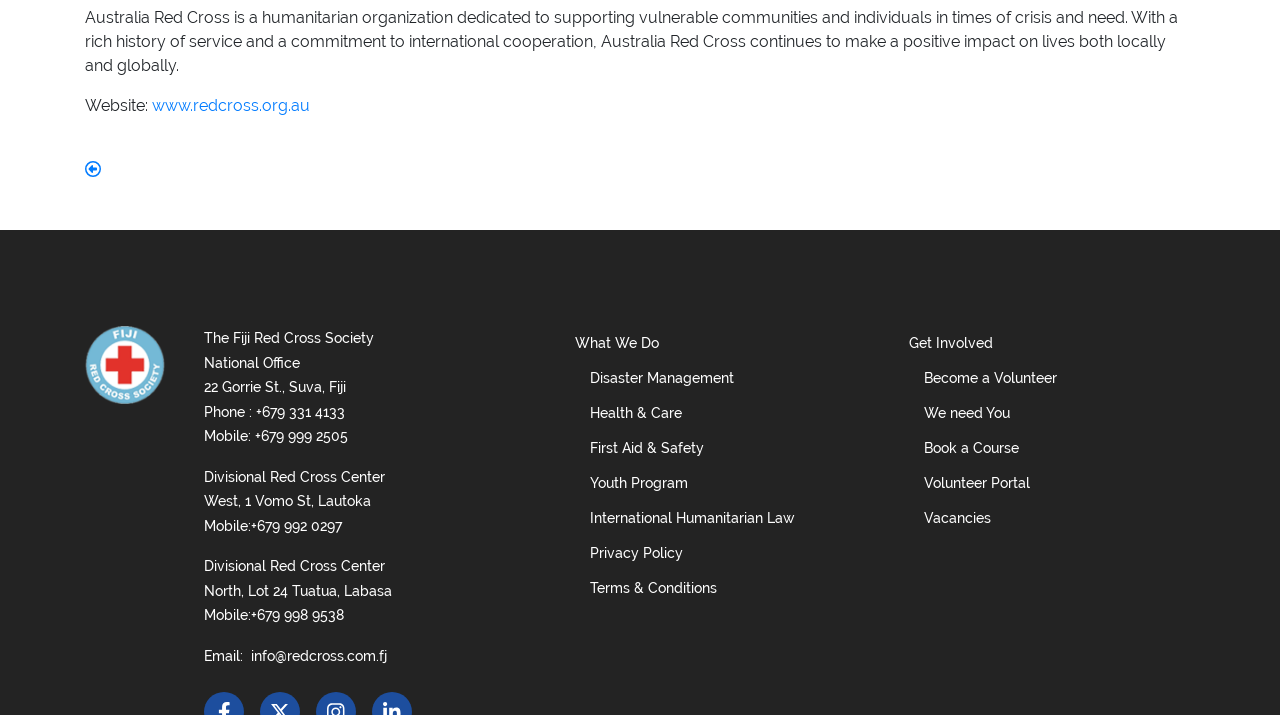Please predict the bounding box coordinates of the element's region where a click is necessary to complete the following instruction: "Expand the main menu". The coordinates should be represented by four float numbers between 0 and 1, i.e., [left, top, right, bottom].

None